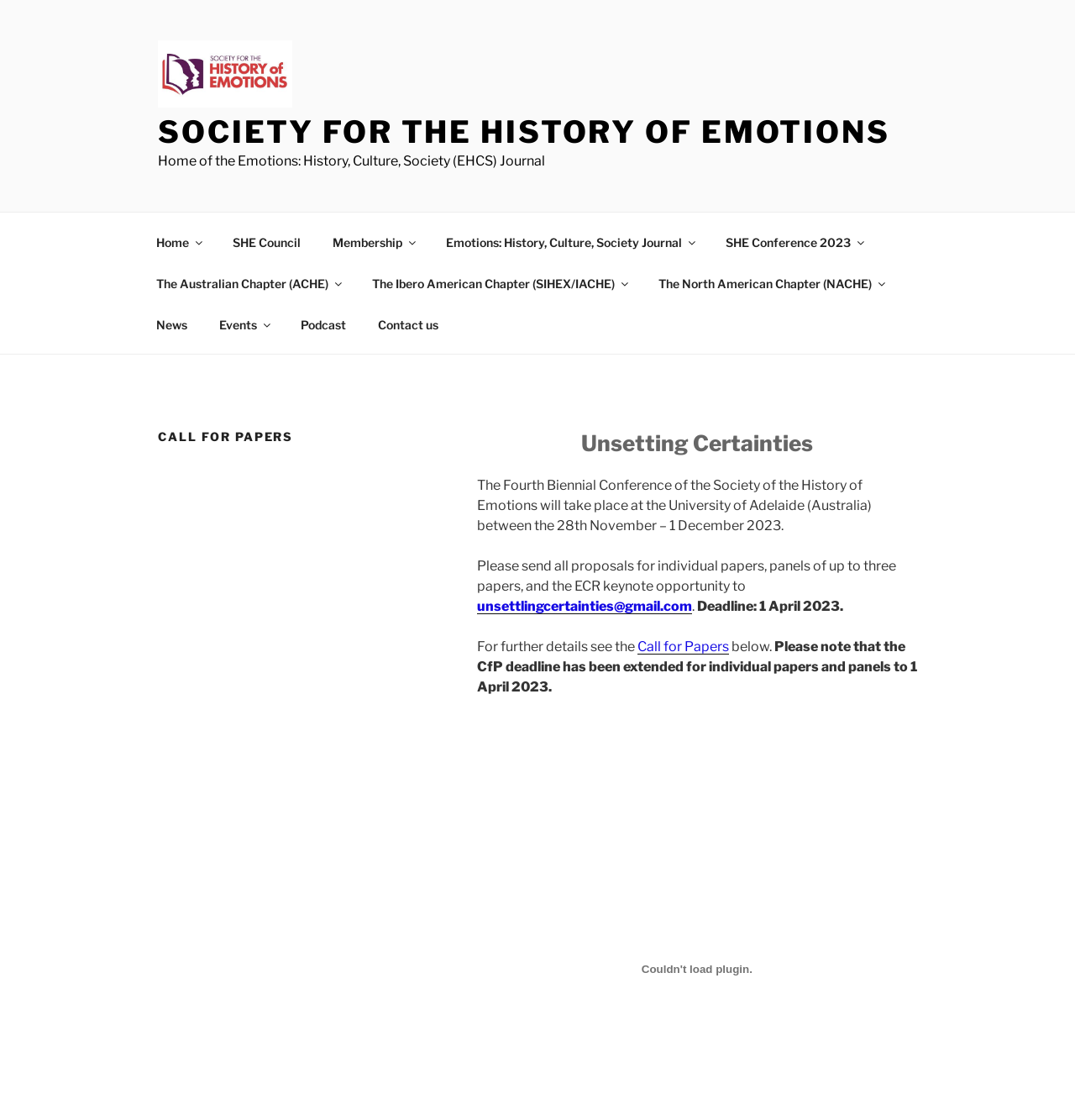Determine the bounding box coordinates of the clickable element to achieve the following action: 'Read the Call for Papers'. Provide the coordinates as four float values between 0 and 1, formatted as [left, top, right, bottom].

[0.147, 0.383, 0.401, 0.397]